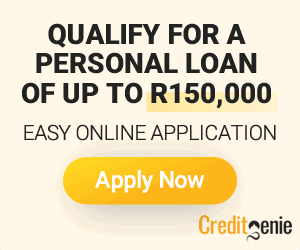What type of application process is emphasized?
Can you provide an in-depth and detailed response to the question?

The text in the image emphasizes an 'easy online application' process, making it convenient for prospective borrowers to apply for a personal loan.